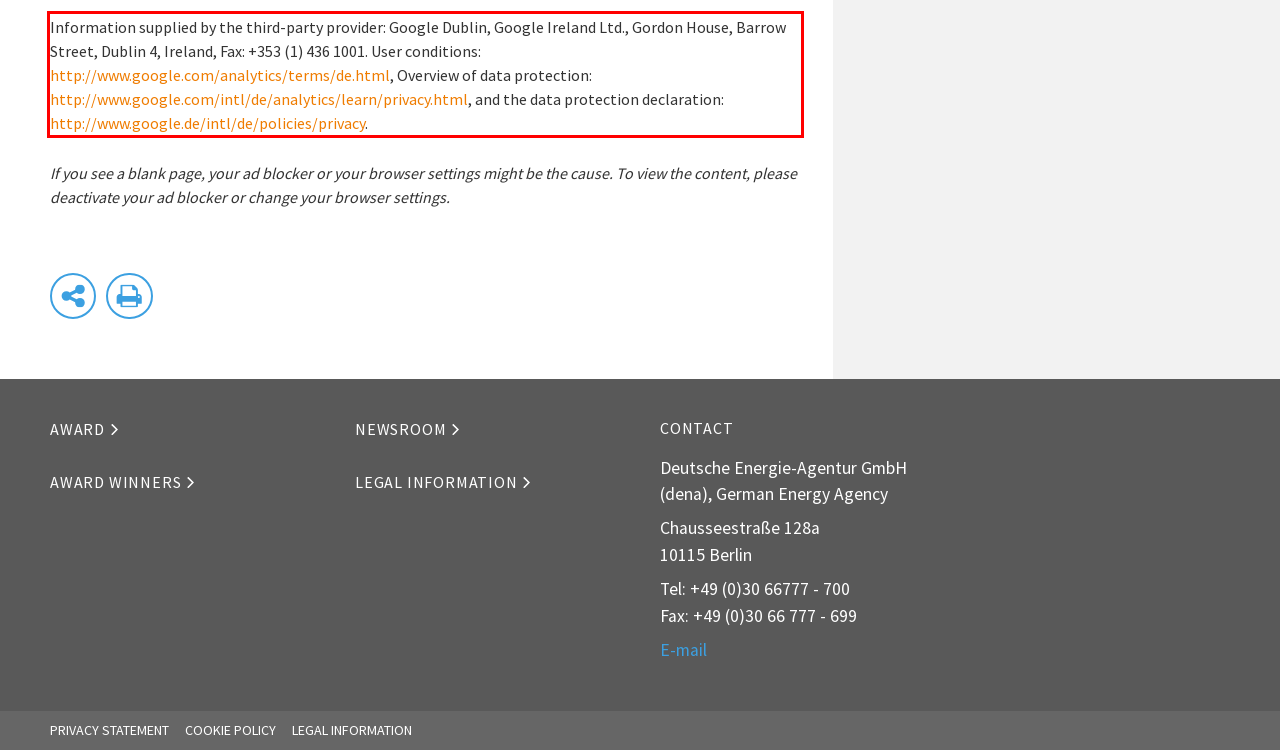Please extract the text content within the red bounding box on the webpage screenshot using OCR.

Information supplied by the third-party provider: Google Dublin, Google Ireland Ltd., Gordon House, Barrow Street, Dublin 4, Ireland, Fax: +353 (1) 436 1001. User conditions: http://www.google.com/analytics/terms/de.html, Overview of data protection: http://www.google.com/intl/de/analytics/learn/privacy.html, and the data protection declaration: http://www.google.de/intl/de/policies/privacy.